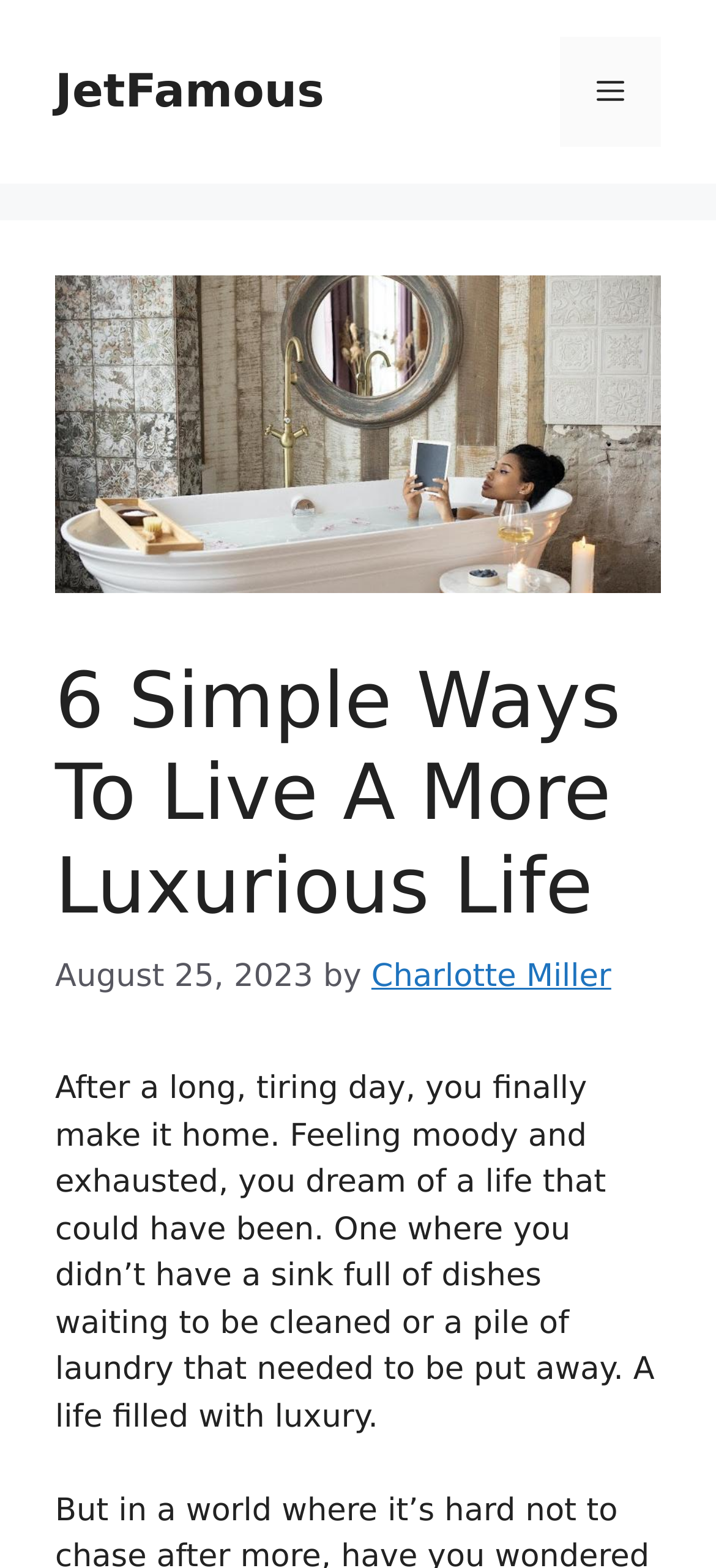Please find and generate the text of the main header of the webpage.

6 Simple Ways To Live A More Luxurious Life